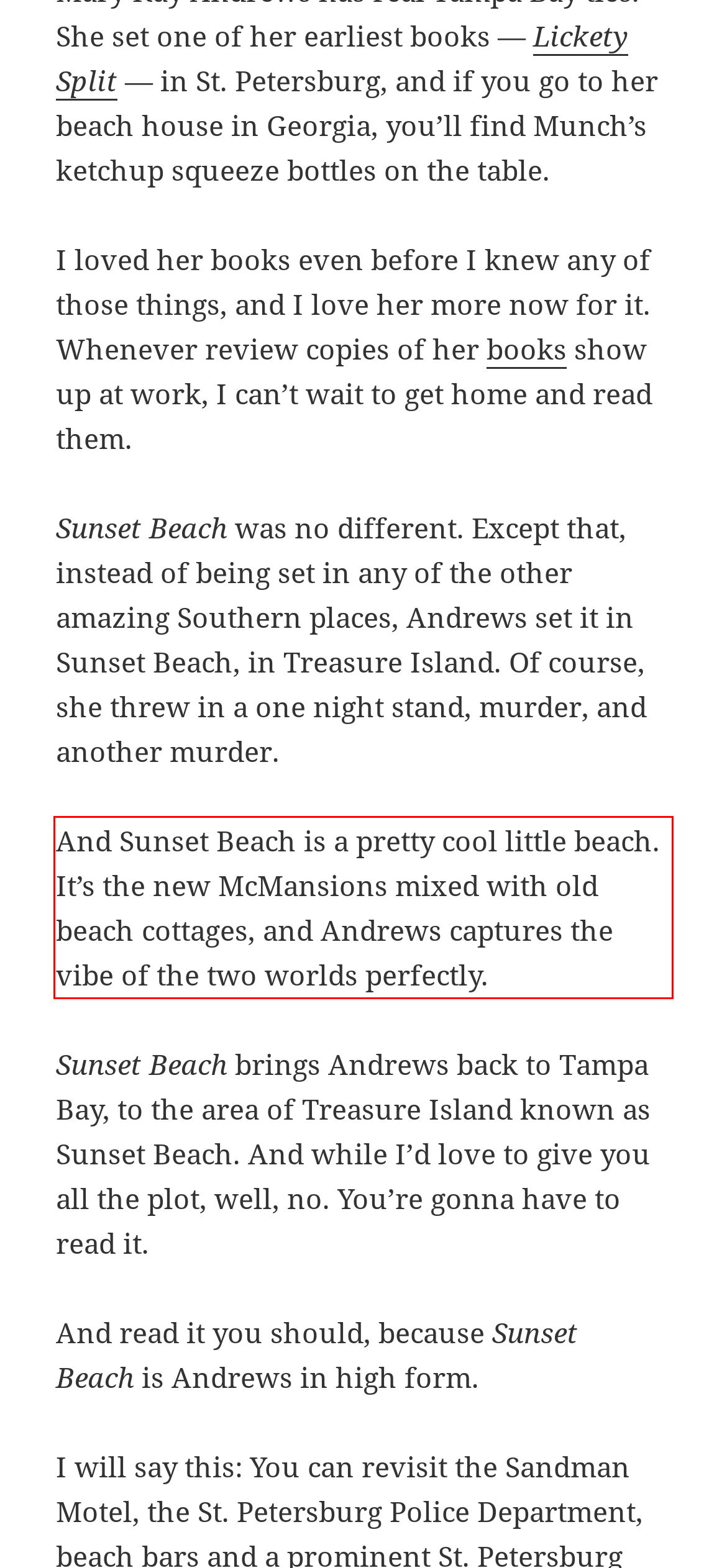Given the screenshot of the webpage, identify the red bounding box, and recognize the text content inside that red bounding box.

And Sunset Beach is a pretty cool little beach. It’s the new McMansions mixed with old beach cottages, and Andrews captures the vibe of the two worlds perfectly.